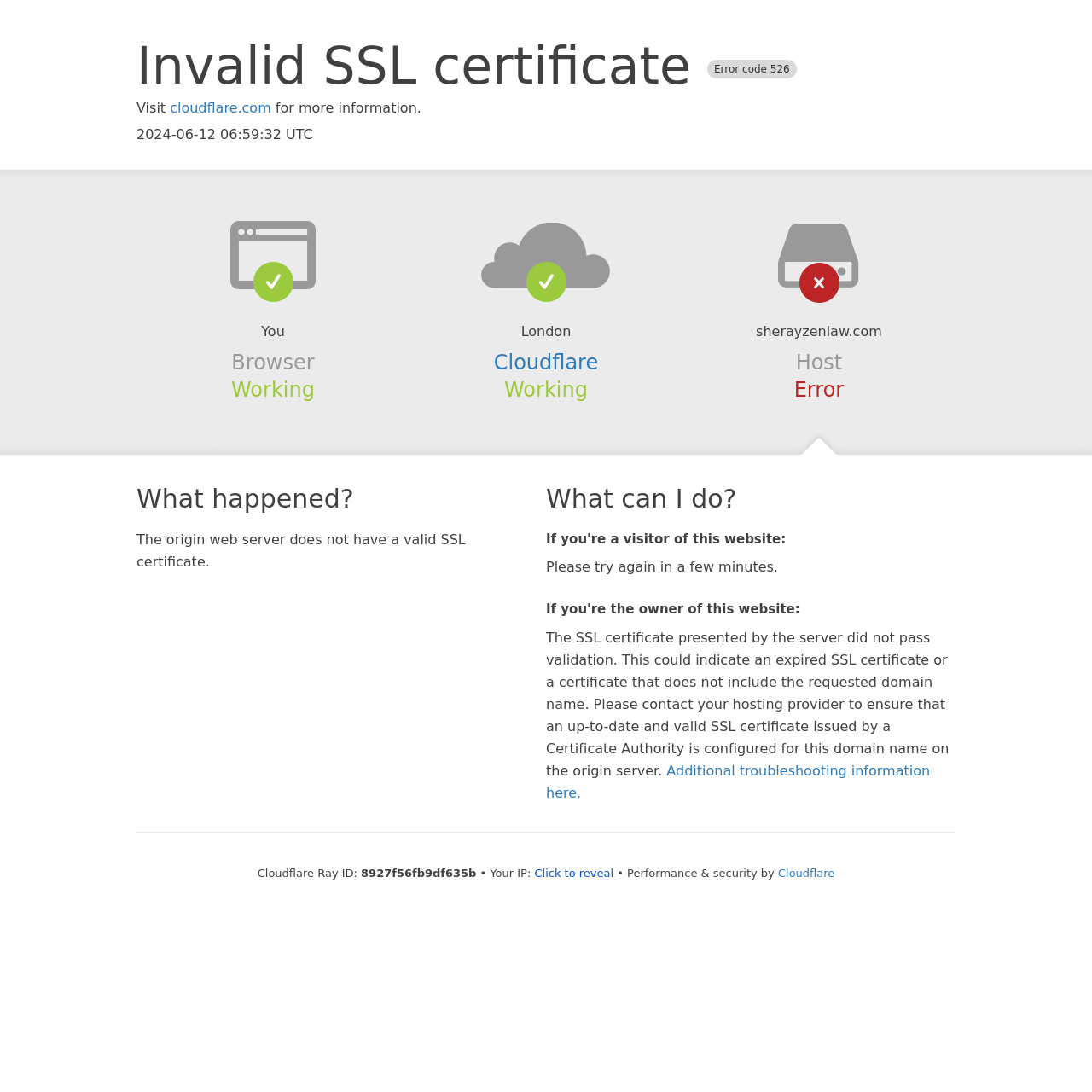What is the error code?
Please give a detailed and elaborate answer to the question.

The error code is mentioned in the heading 'Invalid SSL certificate Error code 526' at the top of the webpage, indicating that the origin web server does not have a valid SSL certificate.